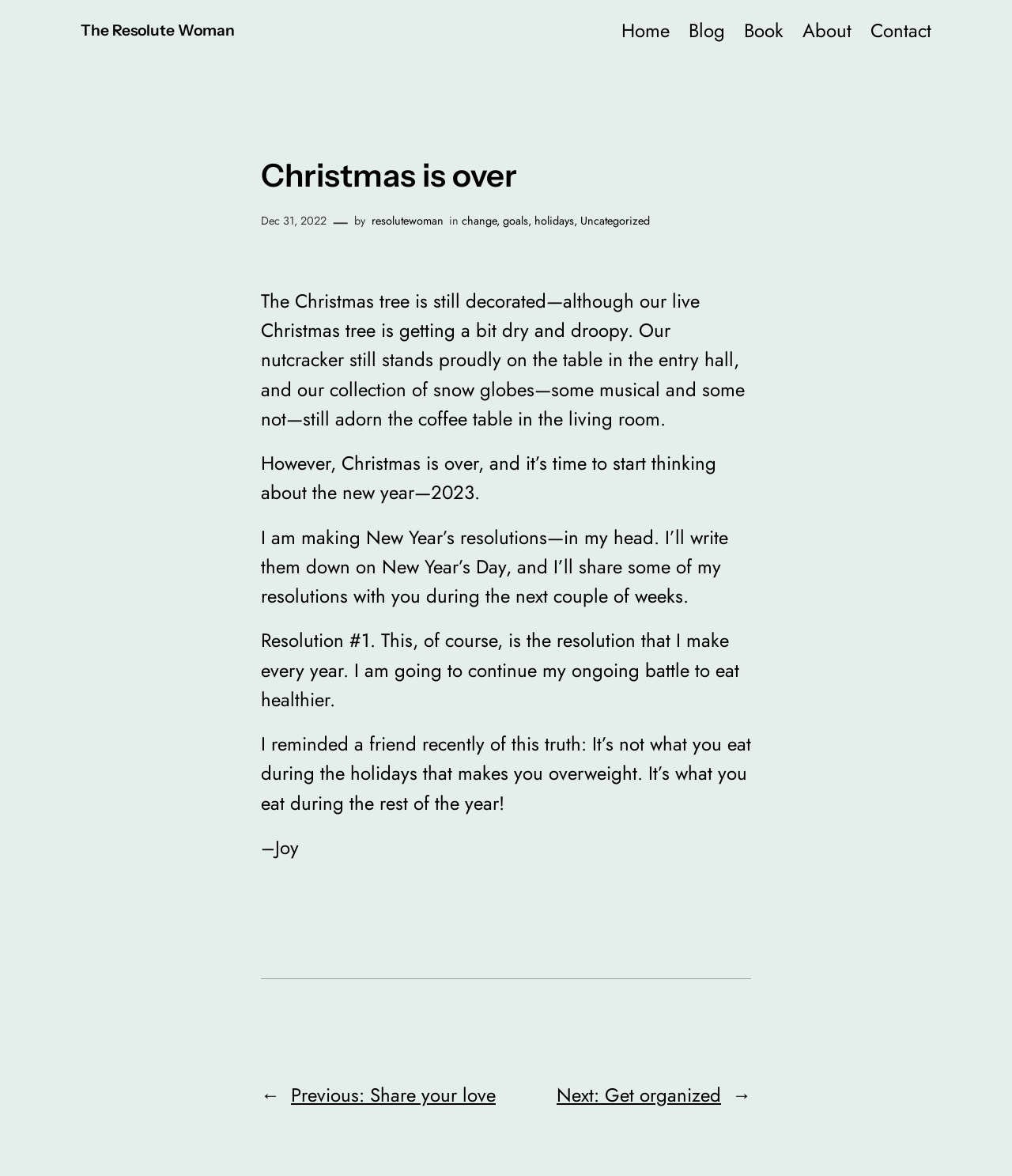Locate and generate the text content of the webpage's heading.

Christmas is over